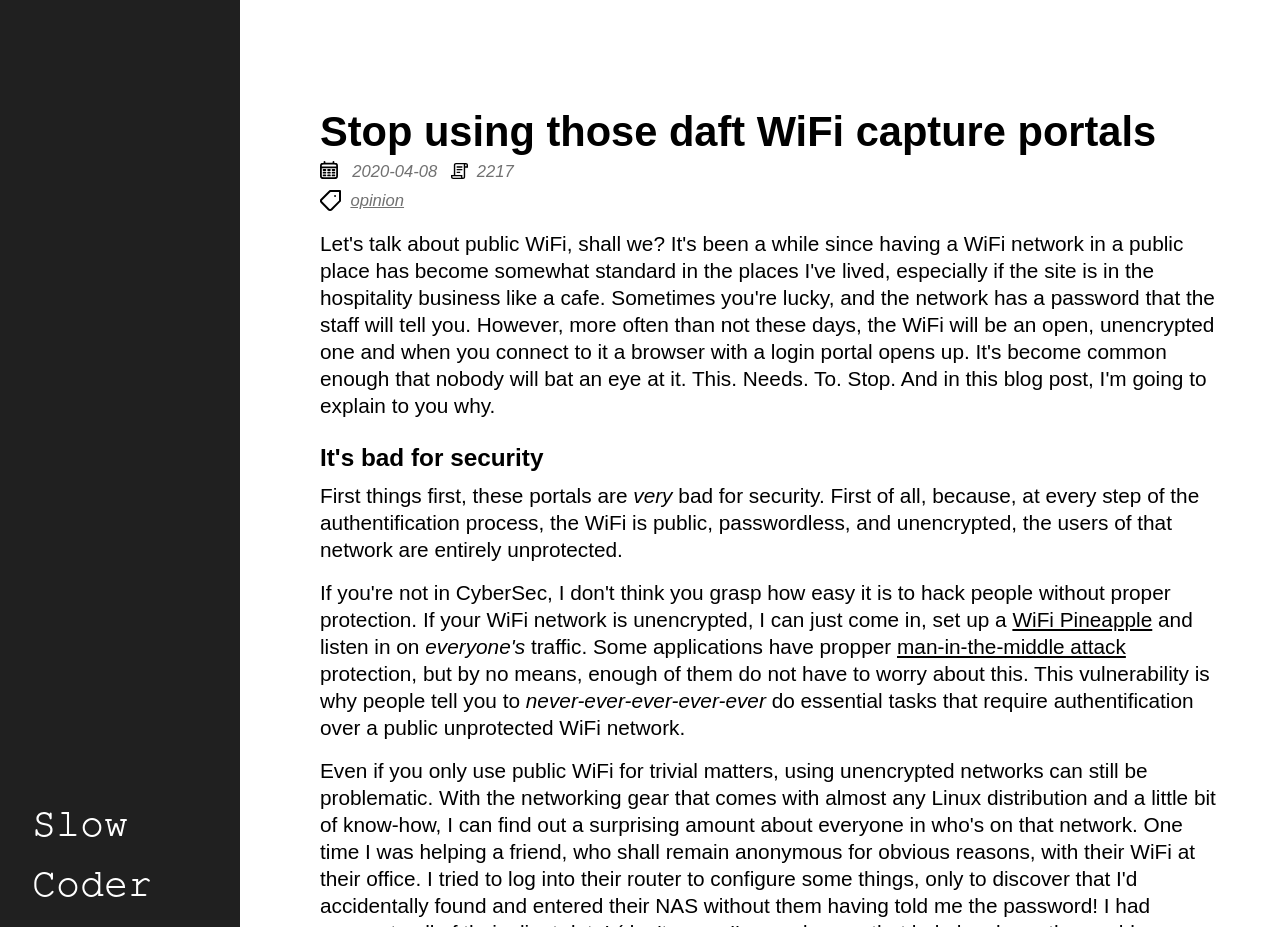Using the provided element description, identify the bounding box coordinates as (top-left x, top-left y, bottom-right x, bottom-right y). Ensure all values are between 0 and 1. Description: opinion

[0.274, 0.206, 0.316, 0.226]